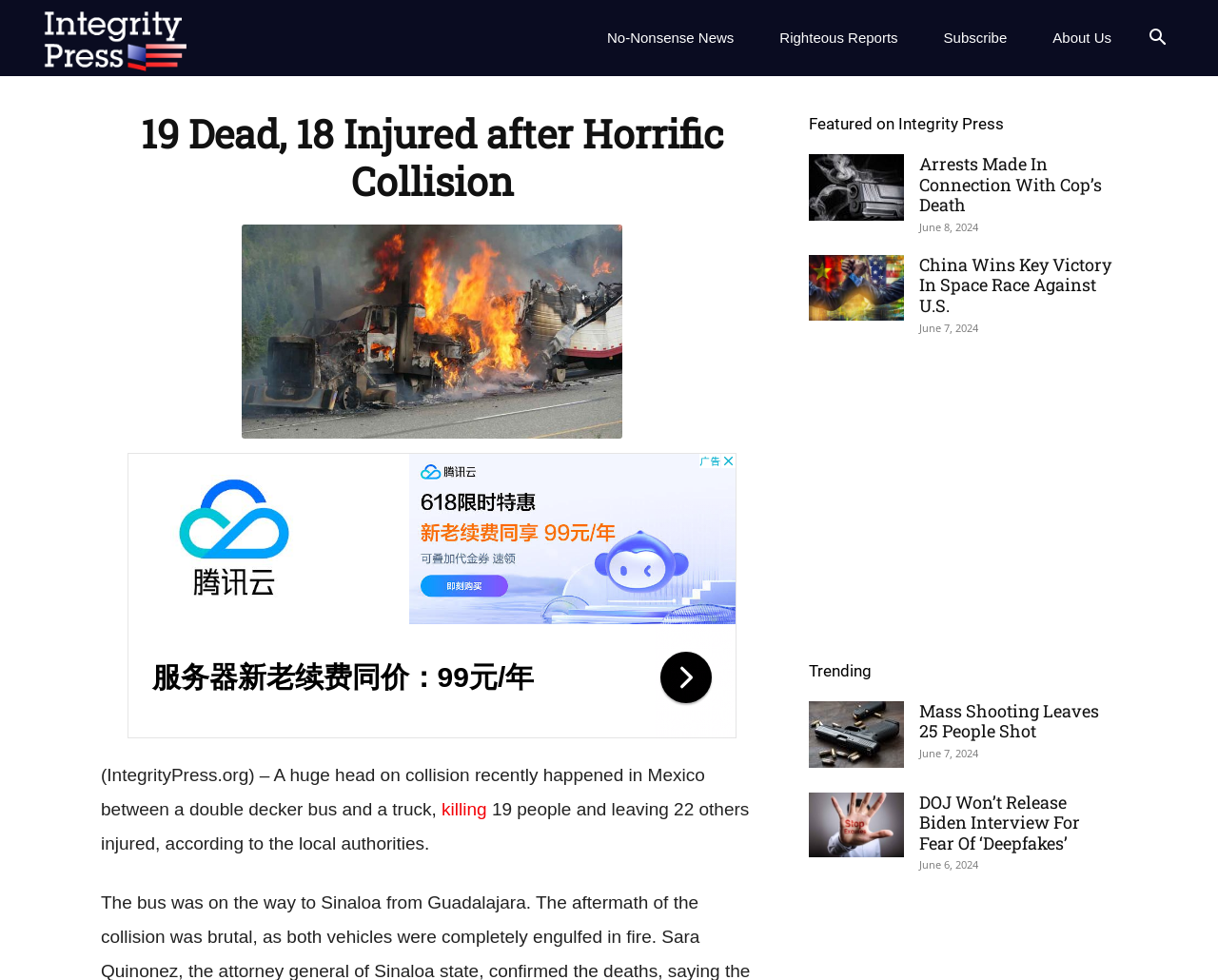What is the topic of the featured article 'Arrests Made In Connection With Cop’s Death'?
Based on the image, answer the question in a detailed manner.

The answer can be found in the section 'Featured on Integrity Press', where the link 'Arrests Made In Connection With Cop’s Death' is located. The topic of this featured article is related to a cop's death.